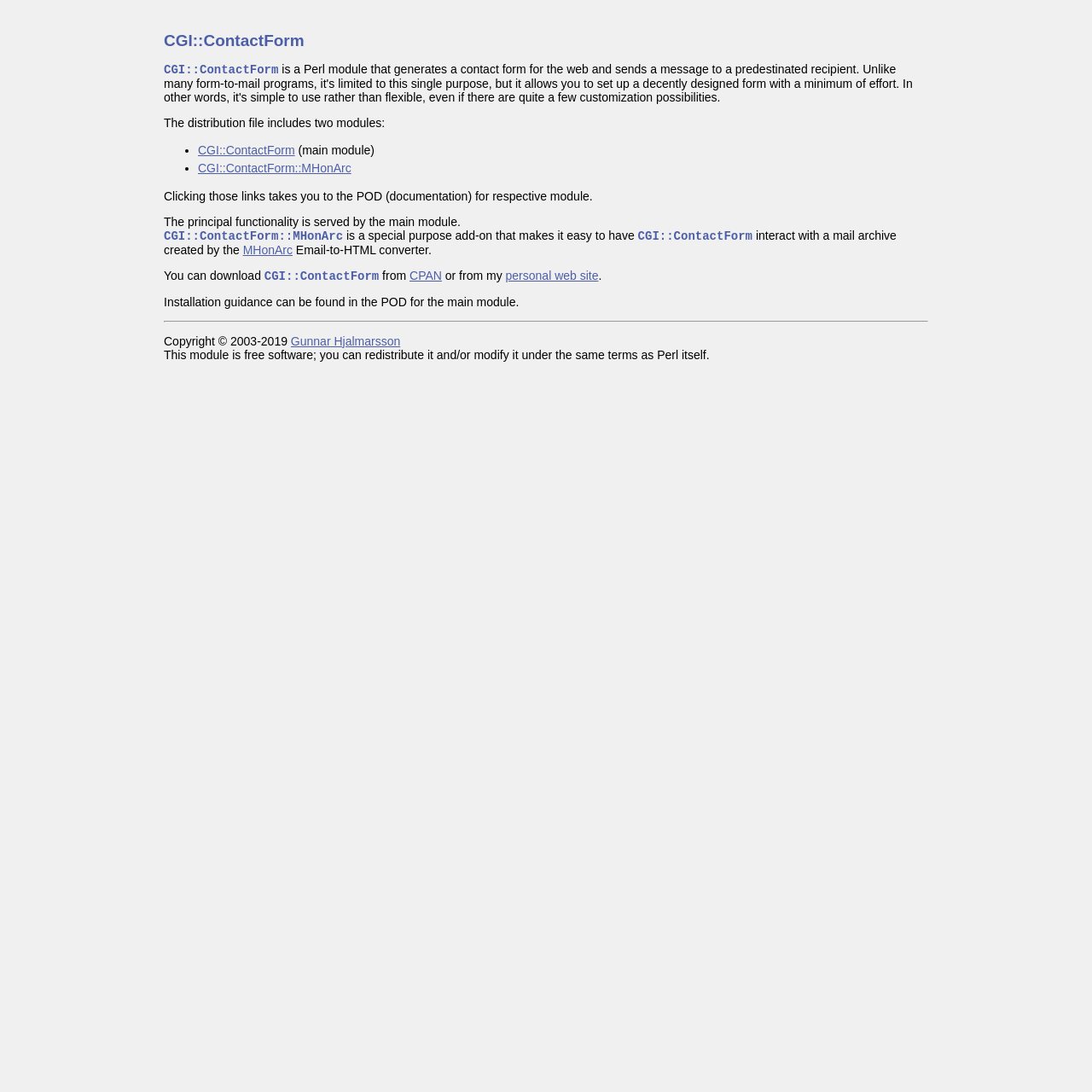Determine the bounding box coordinates of the UI element described by: "personal web site".

[0.463, 0.246, 0.548, 0.258]